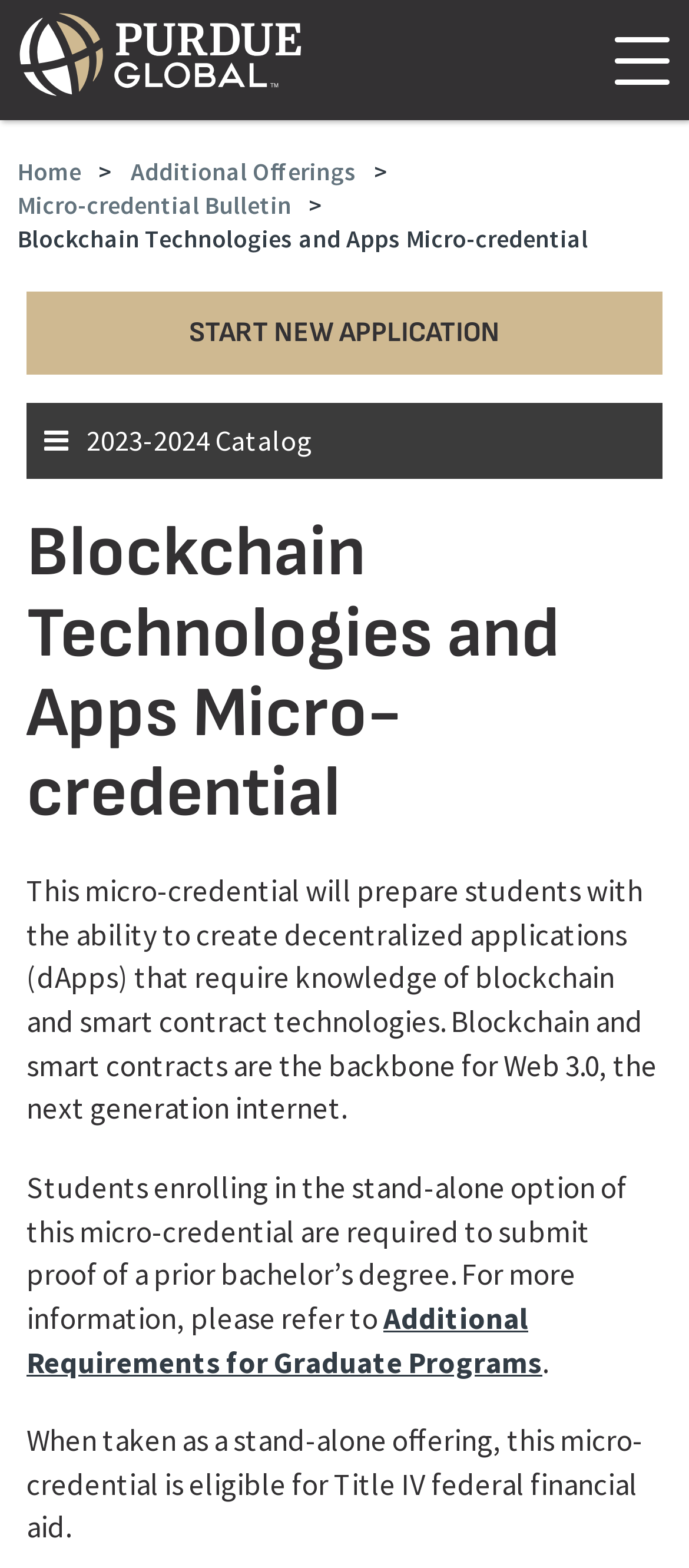Please find the bounding box for the following UI element description. Provide the coordinates in (top-left x, top-left y, bottom-right x, bottom-right y) format, with values between 0 and 1: Menu

[0.89, 0.022, 0.974, 0.055]